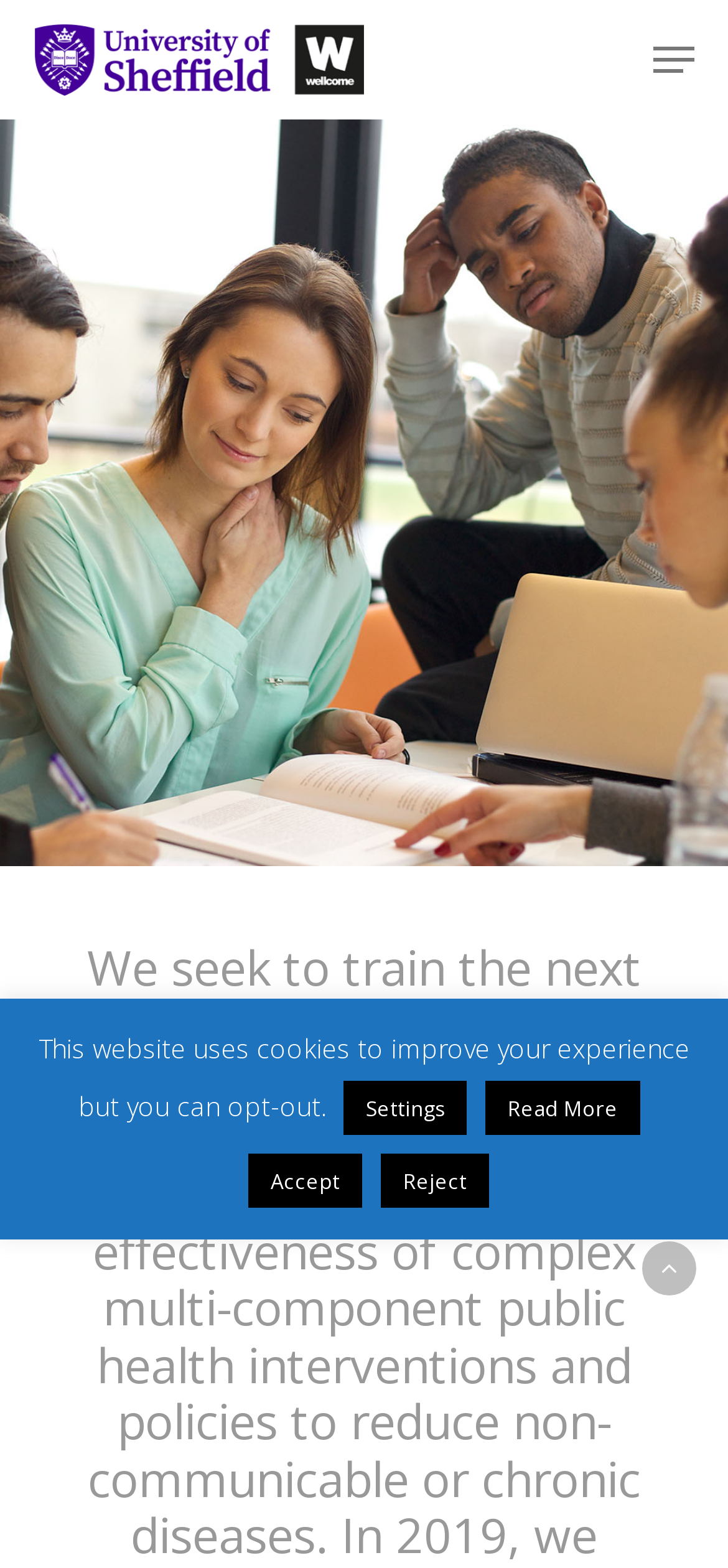How many cohorts are listed on the webpage?
Provide a concise answer using a single word or phrase based on the image.

8